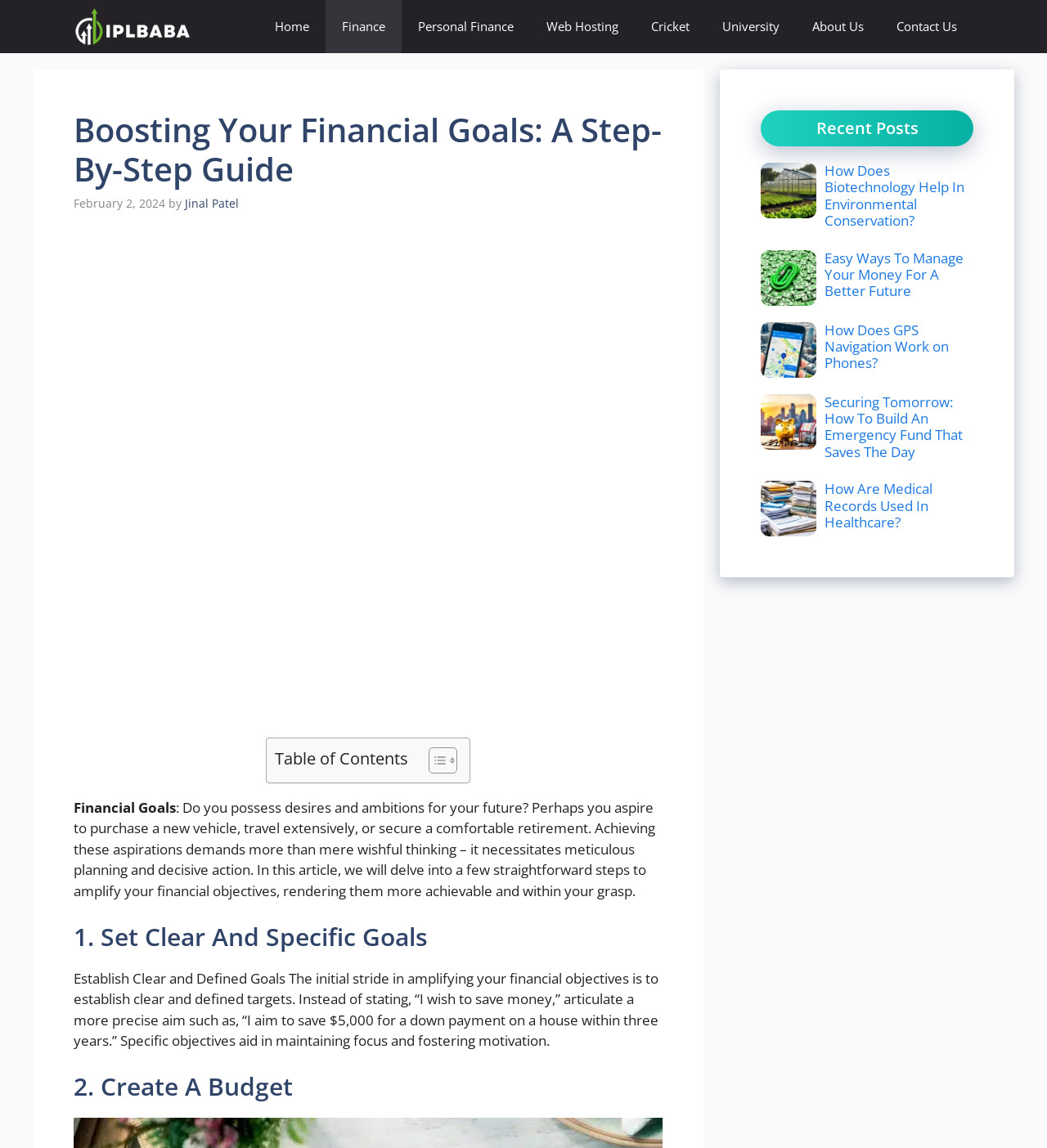Please identify the bounding box coordinates of the area I need to click to accomplish the following instruction: "Read the article 'How Does Biotechnology Help In Environmental Conservation?'".

[0.788, 0.14, 0.921, 0.2]